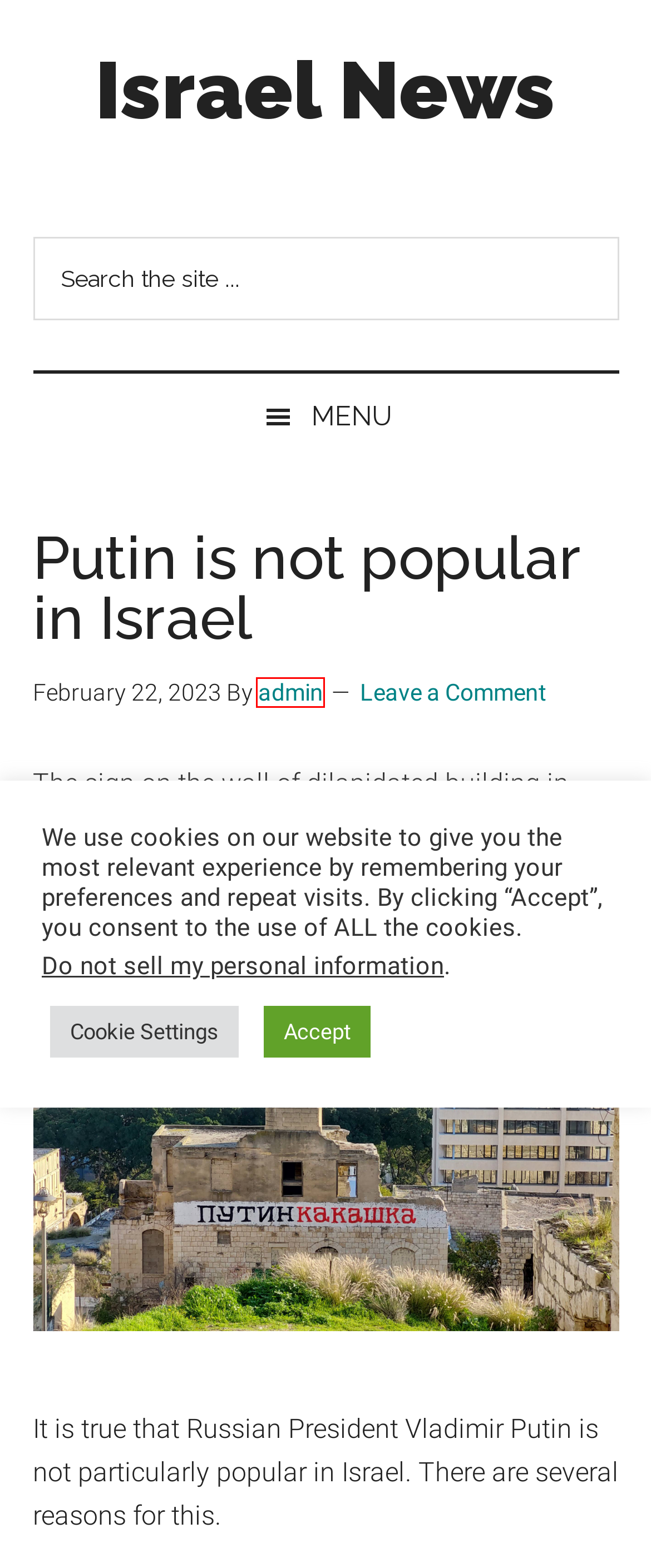Observe the screenshot of a webpage with a red bounding box highlighting an element. Choose the webpage description that accurately reflects the new page after the element within the bounding box is clicked. Here are the candidates:
A. App Coding · App Coding Guide
B. Media Presser
C. S3H.com | S3H stands for Software, Support, Security, and Hardware
D. The Butcher of Tehran is dead | Israel News
E. admin | Israel News
F. Israel News | #Israel: Israel in social media
G. UNRWA staff stealing and selling humanitarian aid | Israel News
H. Event Calendar | Add Events: Conferences, Tradeshows and Exhibitions

E